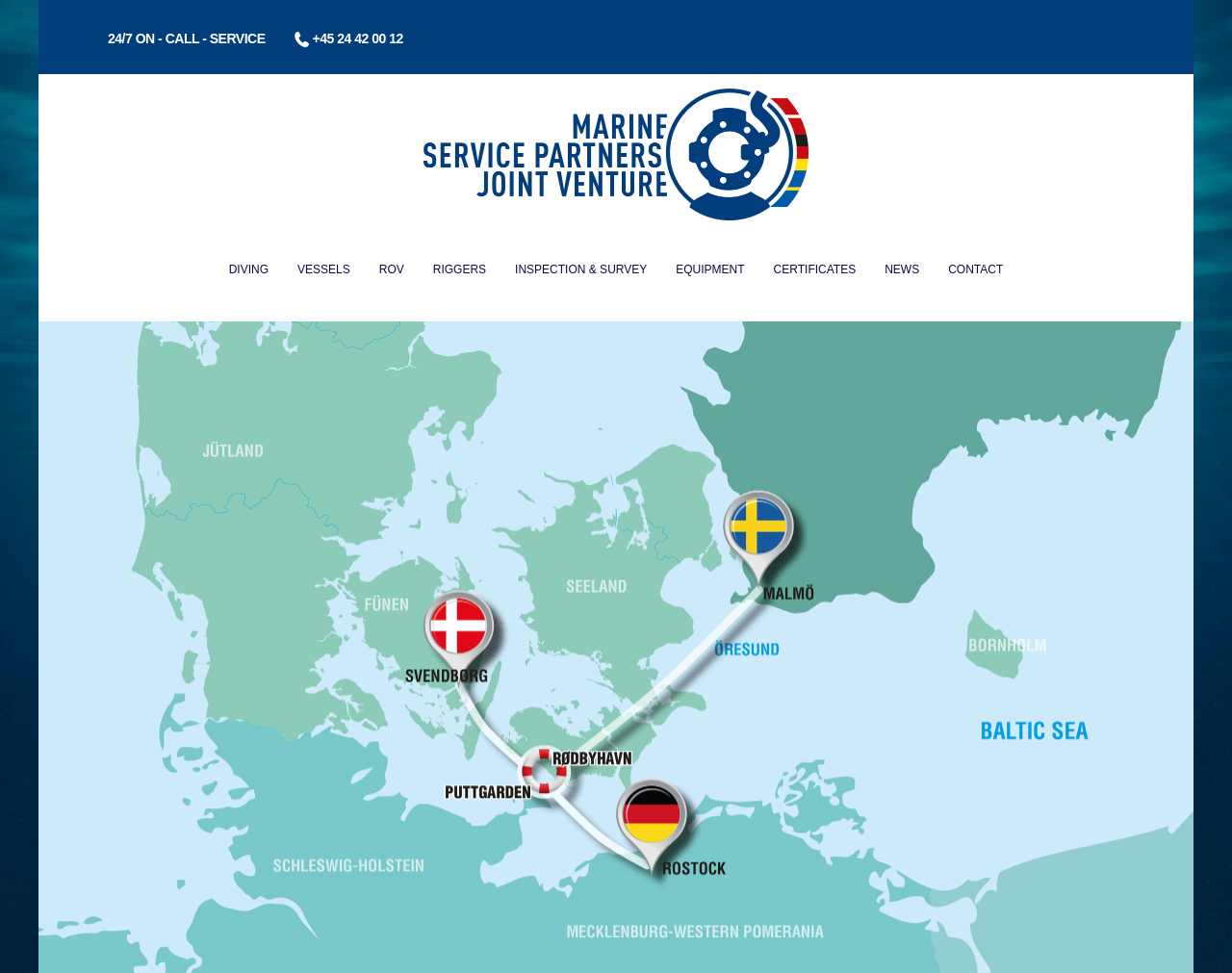How many links are there in the main navigation? Refer to the image and provide a one-word or short phrase answer.

9